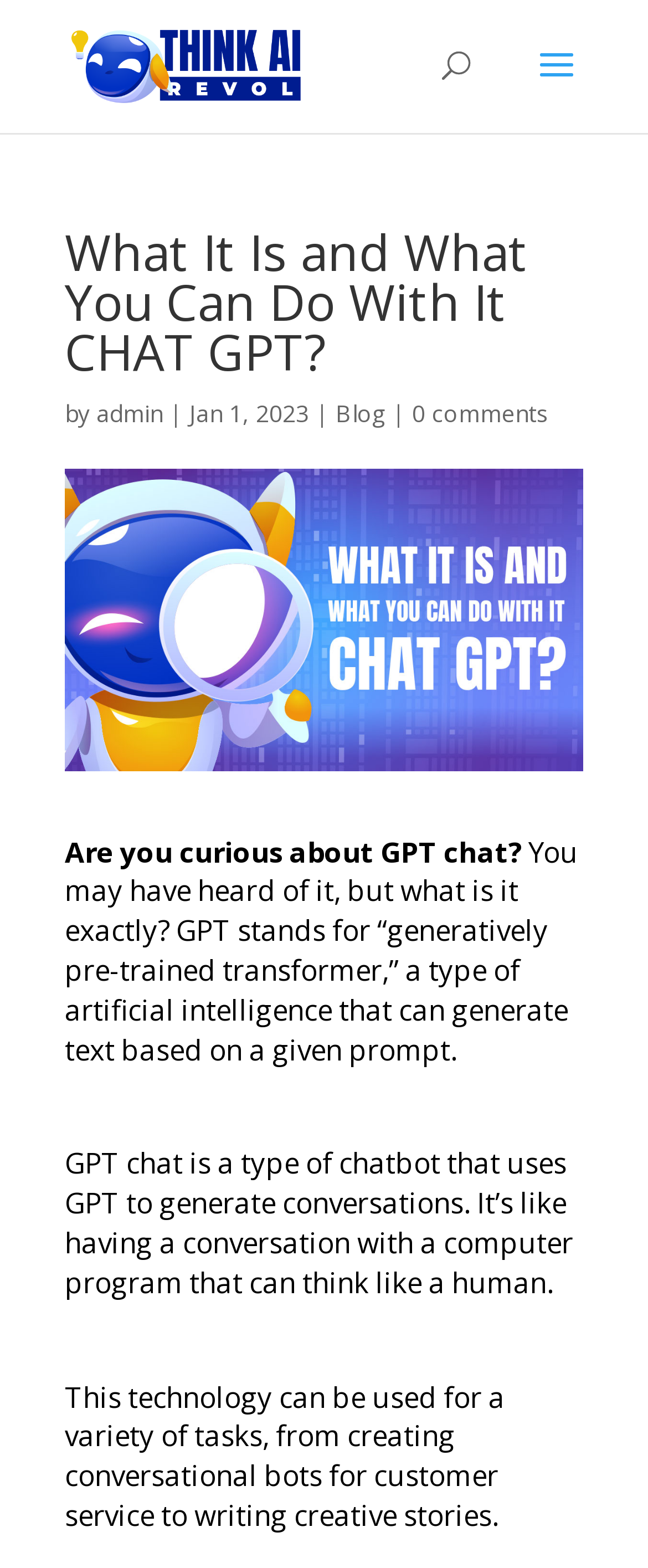Given the description: "0 comments", determine the bounding box coordinates of the UI element. The coordinates should be formatted as four float numbers between 0 and 1, [left, top, right, bottom].

[0.636, 0.253, 0.846, 0.273]